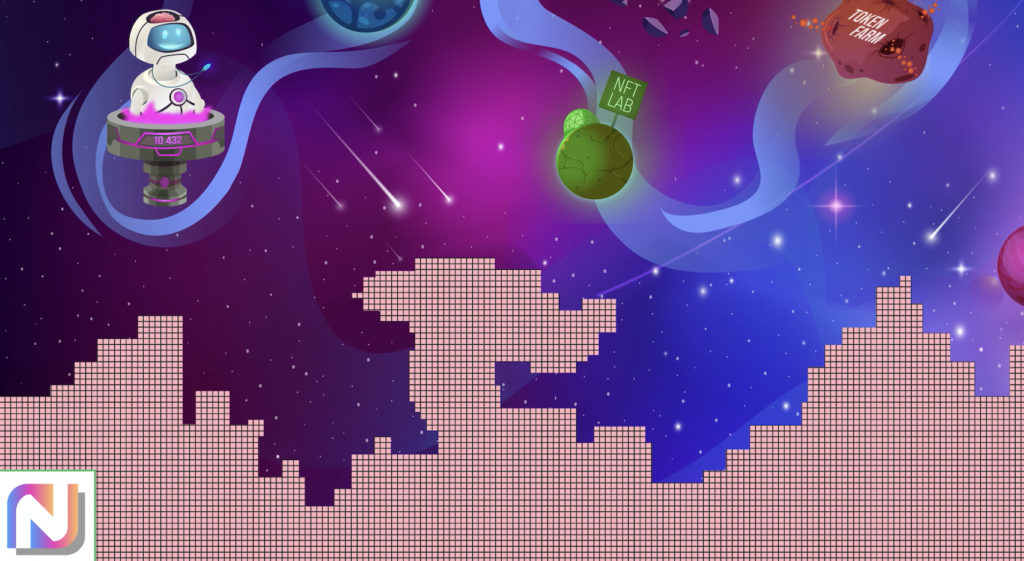What is the background of the image?
Using the image as a reference, give a one-word or short phrase answer.

Starry sky